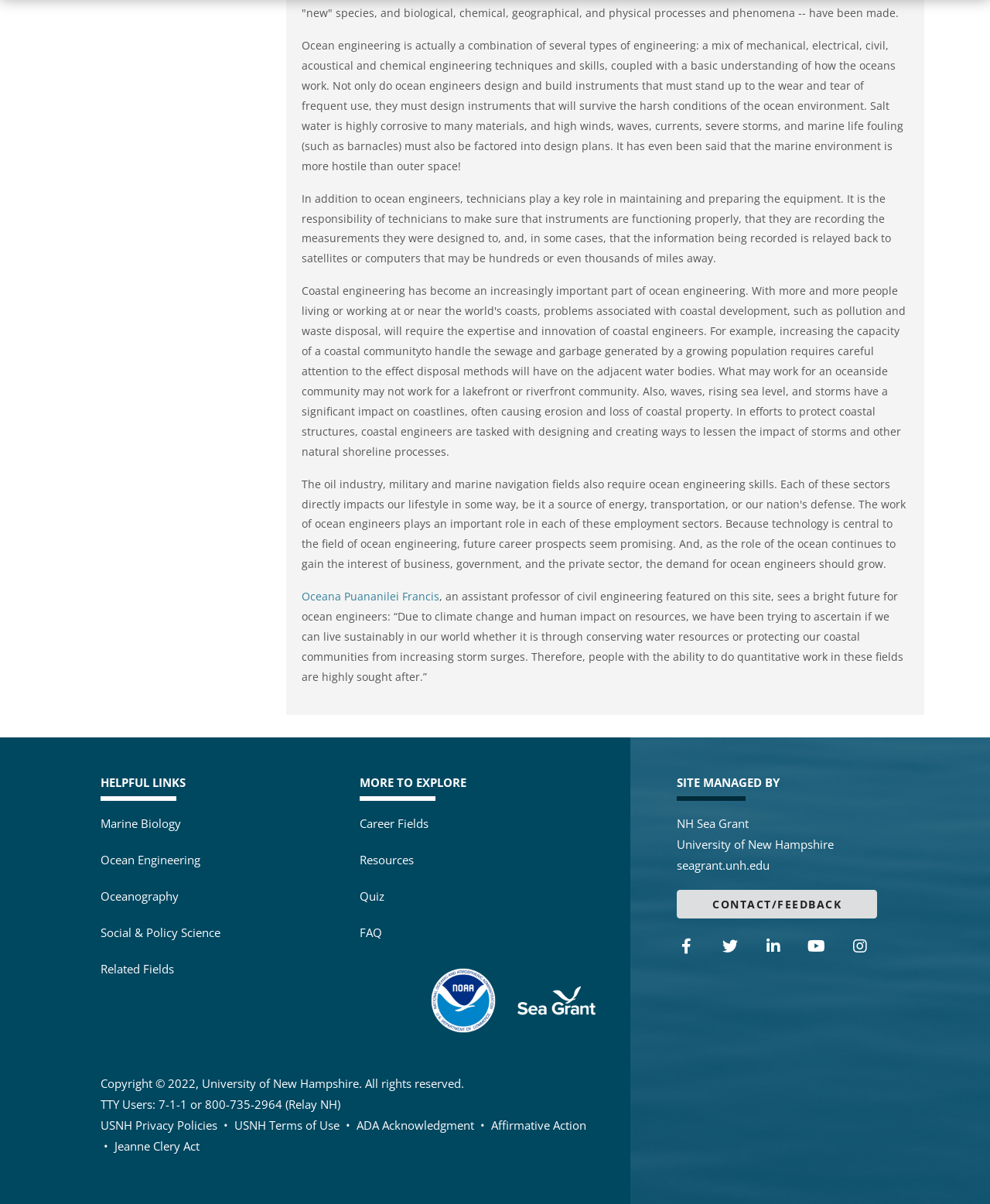Please identify the bounding box coordinates of the clickable area that will fulfill the following instruction: "Explore the Career Fields". The coordinates should be in the format of four float numbers between 0 and 1, i.e., [left, top, right, bottom].

[0.363, 0.677, 0.433, 0.69]